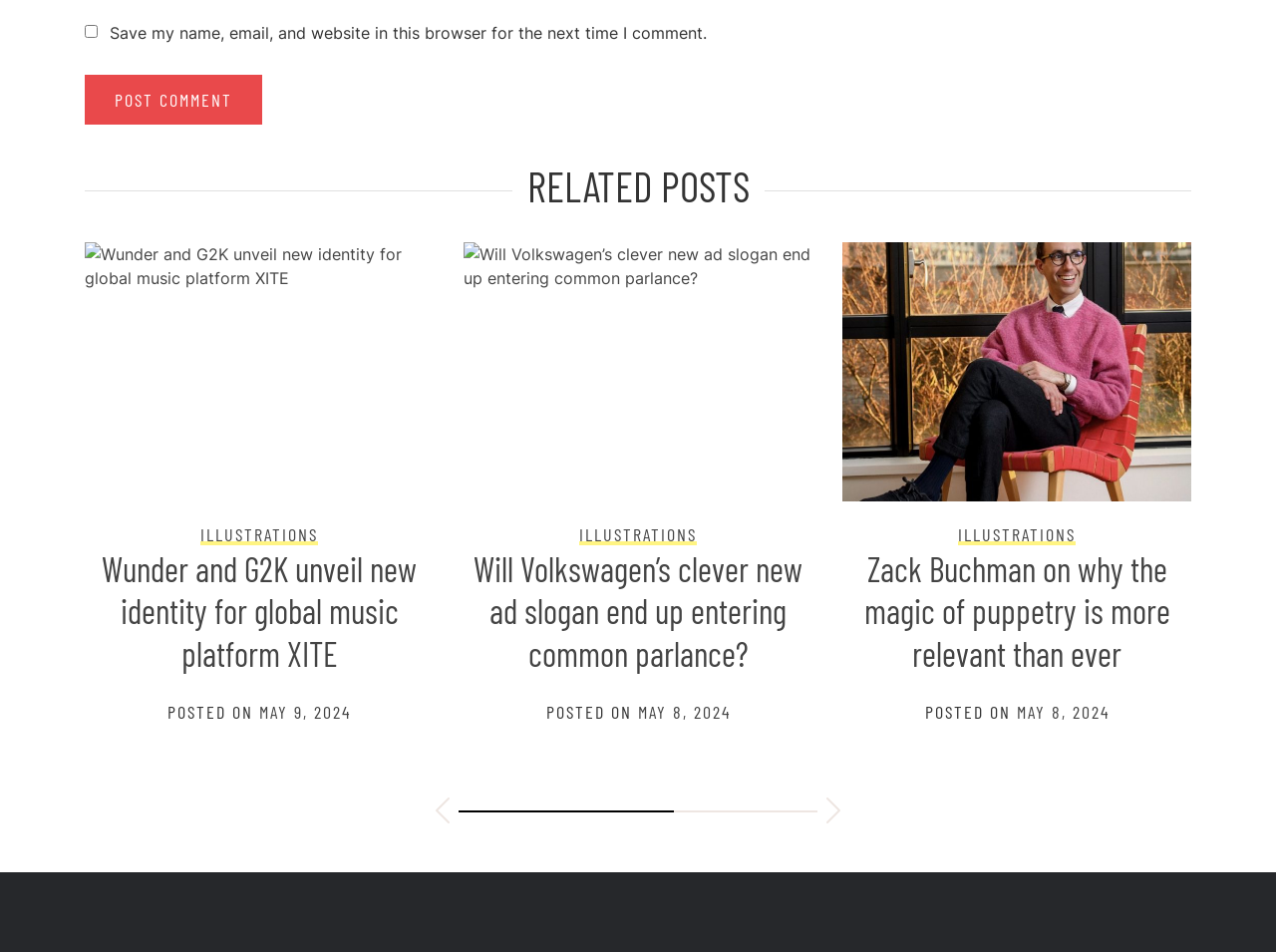Could you indicate the bounding box coordinates of the region to click in order to complete this instruction: "Read article about Volkswagen's ad slogan".

[0.157, 0.549, 0.249, 0.572]